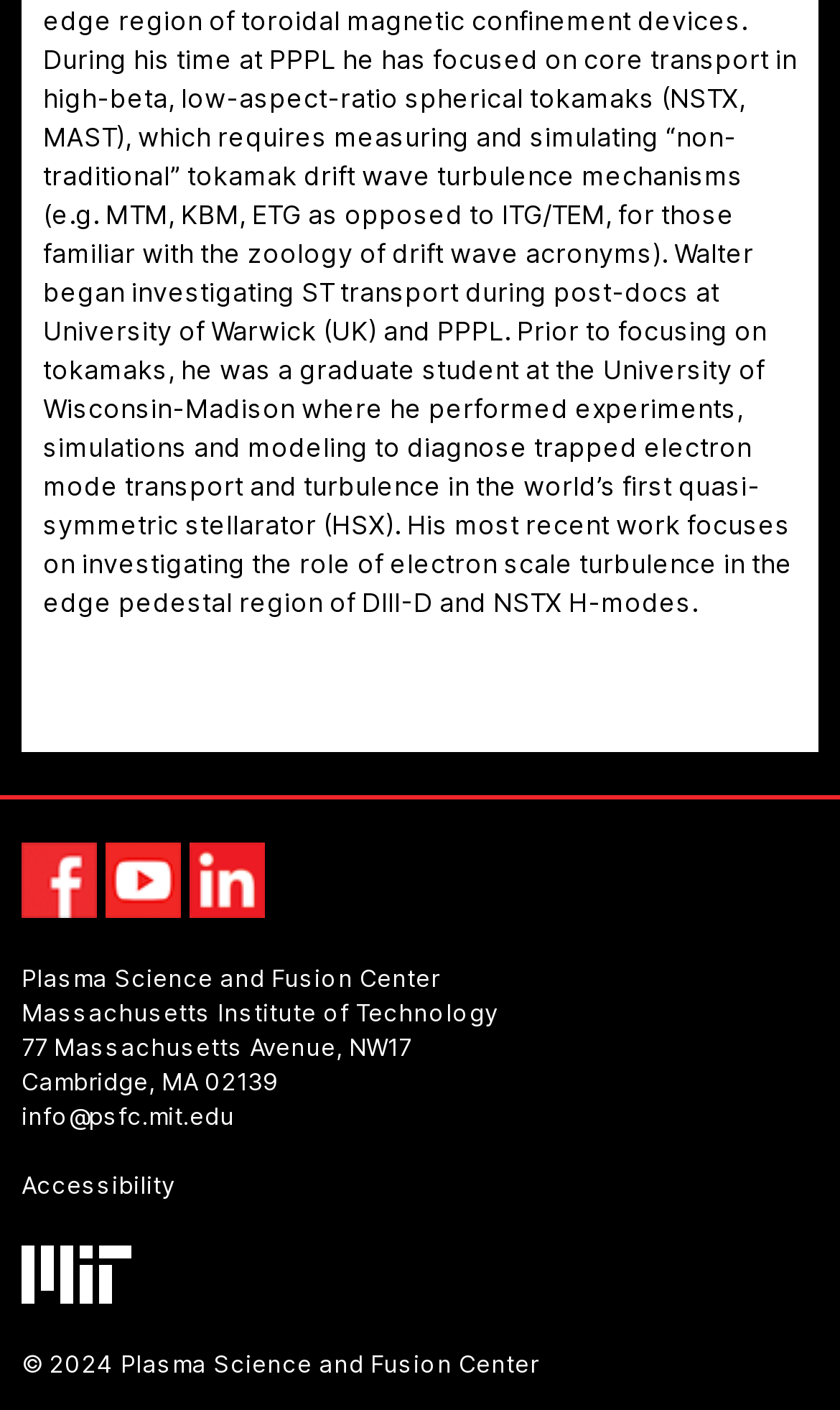Please locate the bounding box coordinates of the element's region that needs to be clicked to follow the instruction: "Learn about Plasma Science and Fusion Center". The bounding box coordinates should be provided as four float numbers between 0 and 1, i.e., [left, top, right, bottom].

[0.026, 0.683, 0.523, 0.704]